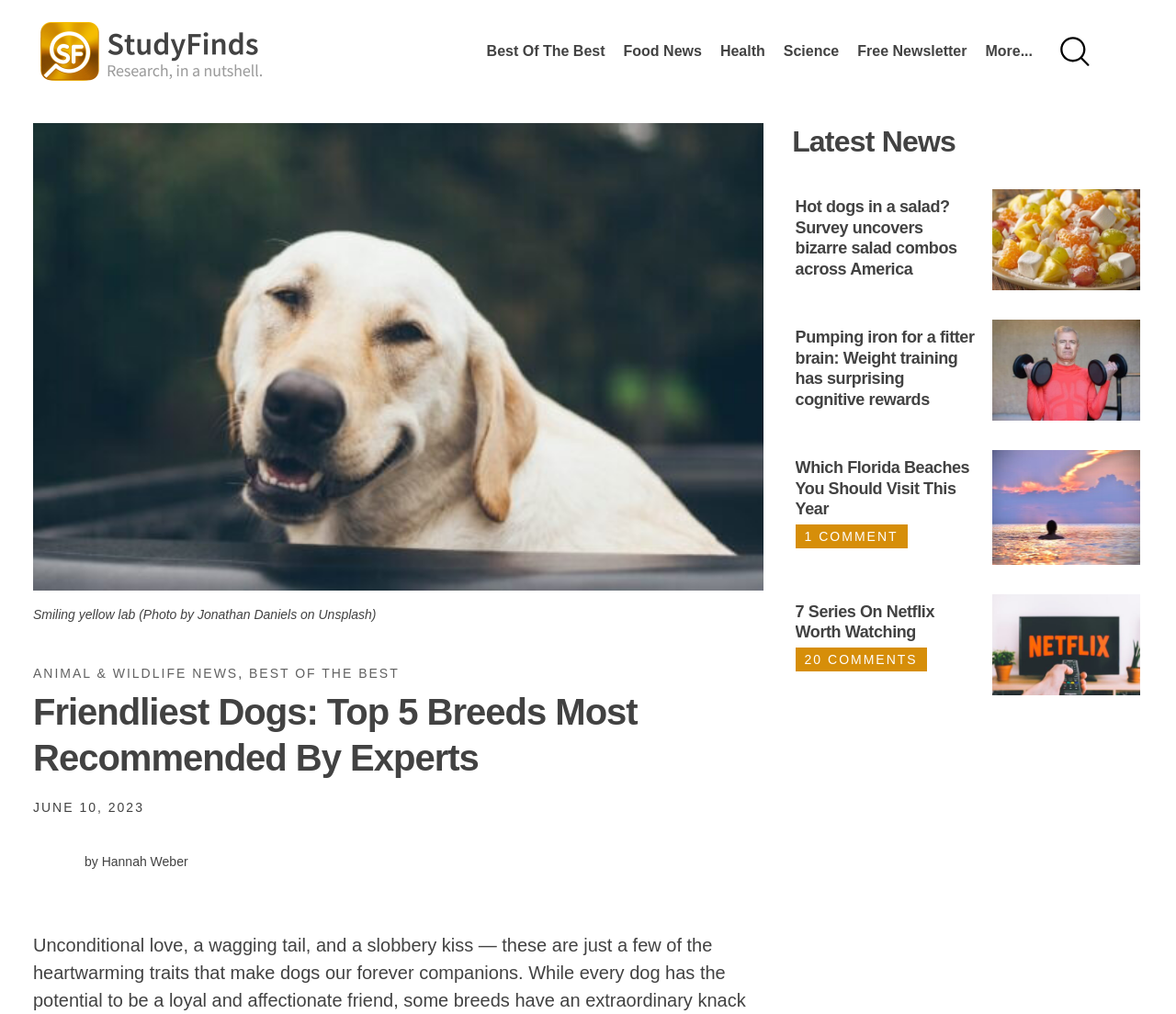Using the element description: "by Hannah Weber", determine the bounding box coordinates for the specified UI element. The coordinates should be four float numbers between 0 and 1, [left, top, right, bottom].

[0.028, 0.828, 0.16, 0.889]